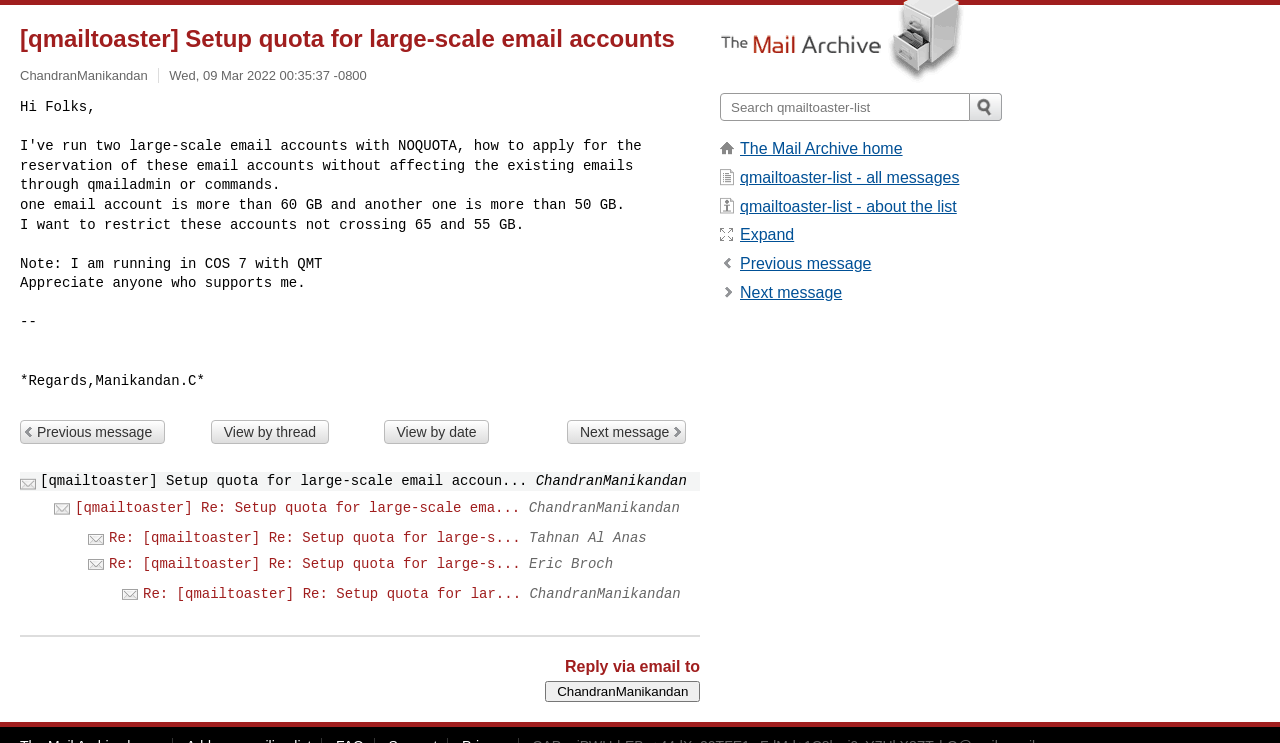Please identify the bounding box coordinates of the element that needs to be clicked to execute the following command: "Submit". Provide the bounding box using four float numbers between 0 and 1, formatted as [left, top, right, bottom].

[0.758, 0.125, 0.783, 0.163]